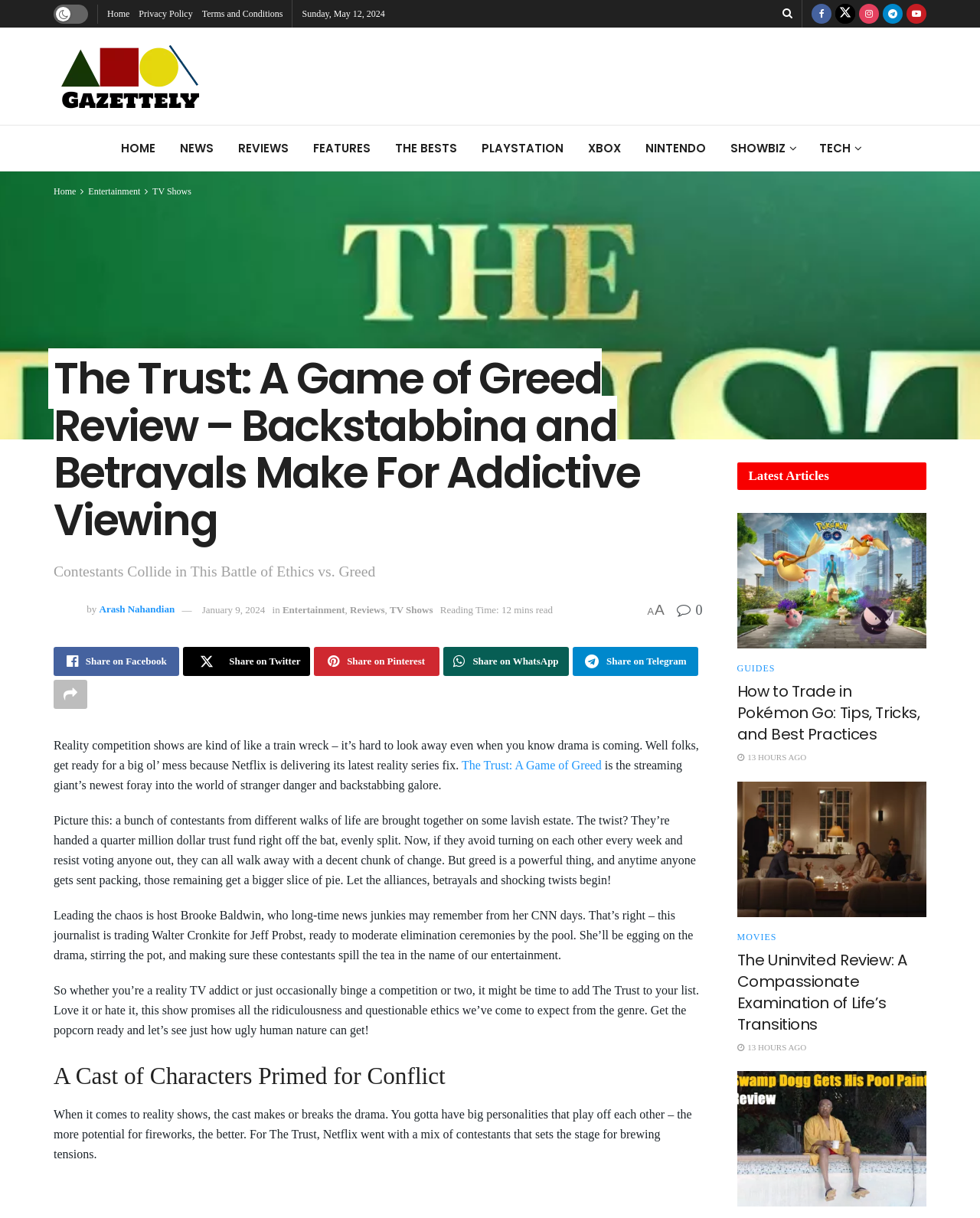Locate the primary headline on the webpage and provide its text.

The Trust: A Game of Greed Review – Backstabbing and Betrayals Make For Addictive Viewing